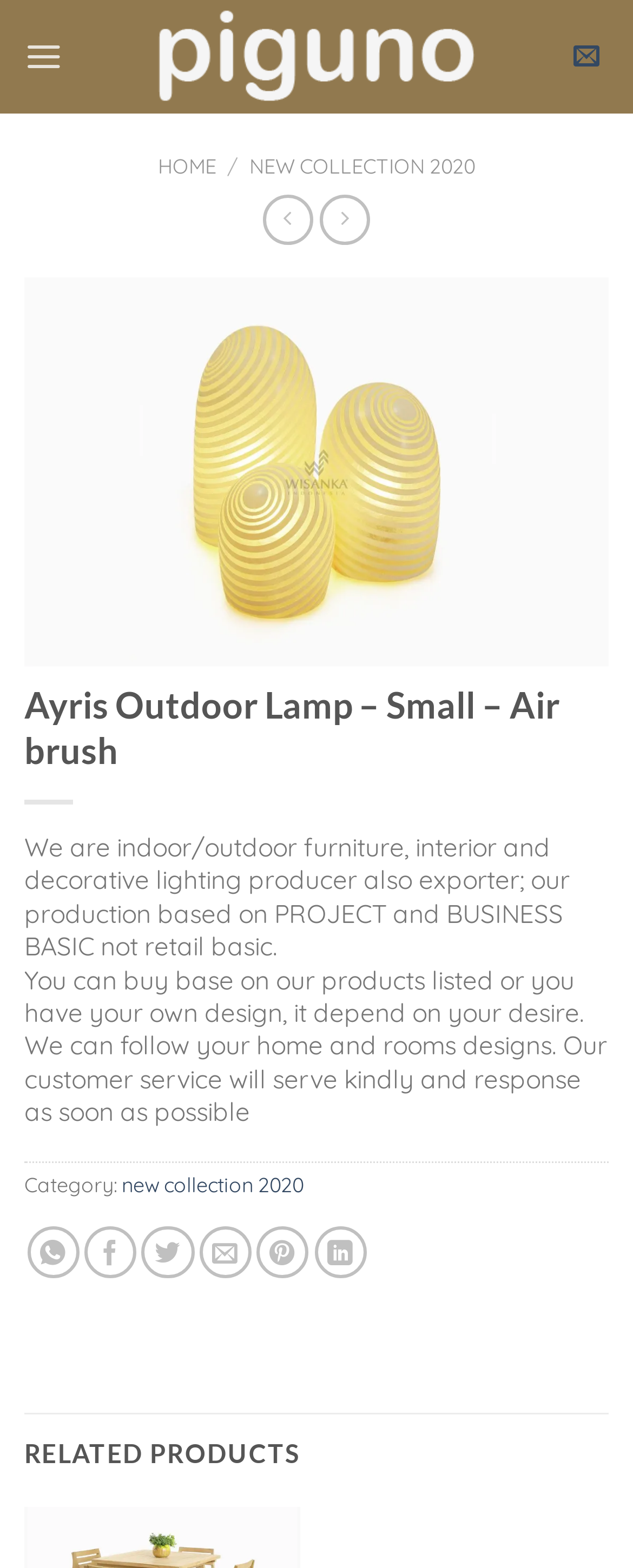What is the category of the product shown on this page?
Answer the question with just one word or phrase using the image.

New collection 2020